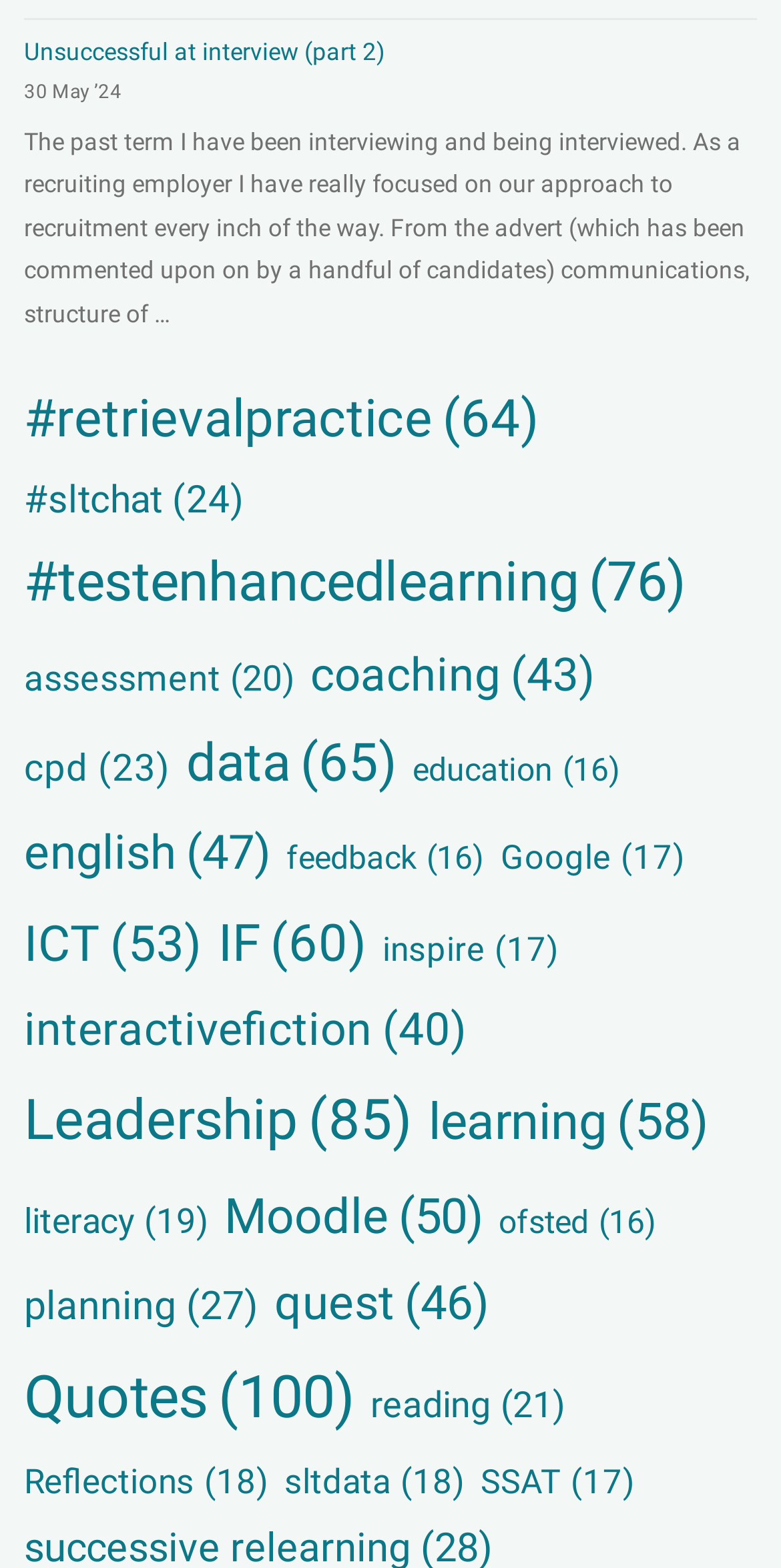Please give a one-word or short phrase response to the following question: 
What is the category with the most items?

Leadership